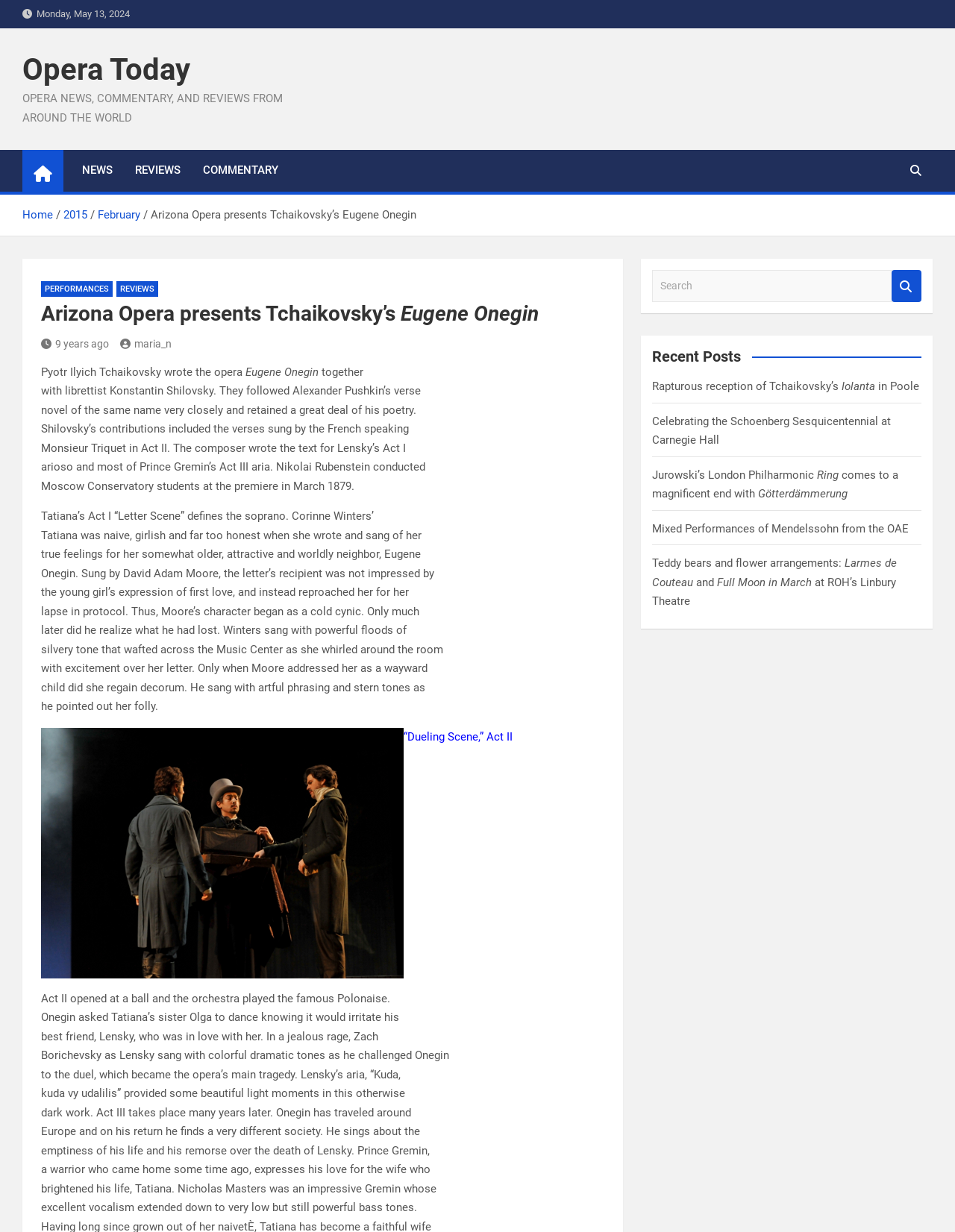How many recent posts are listed on the webpage?
Based on the image, respond with a single word or phrase.

5